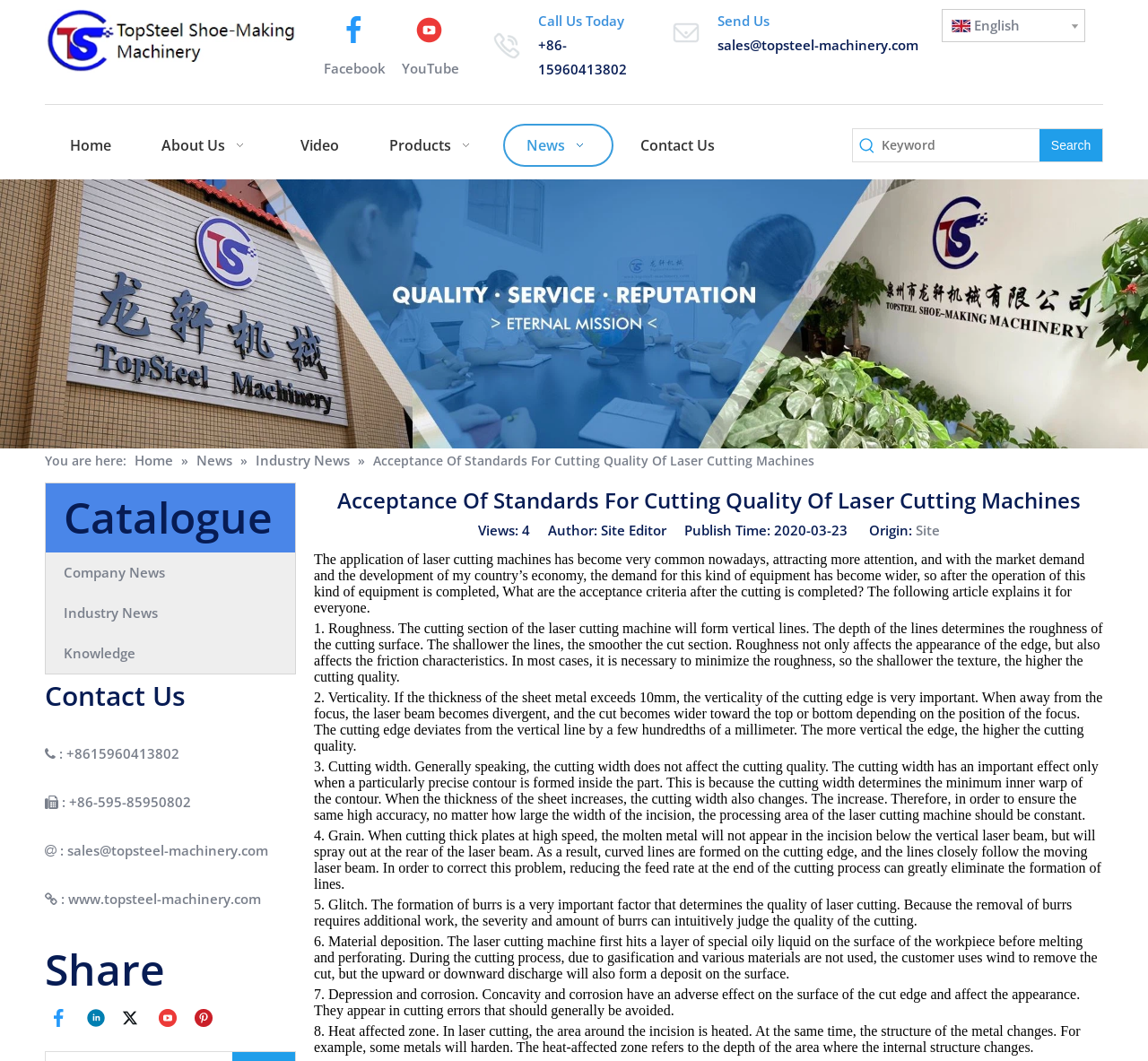Please identify the bounding box coordinates of the area I need to click to accomplish the following instruction: "Visit our Facebook page".

[0.28, 0.008, 0.338, 0.076]